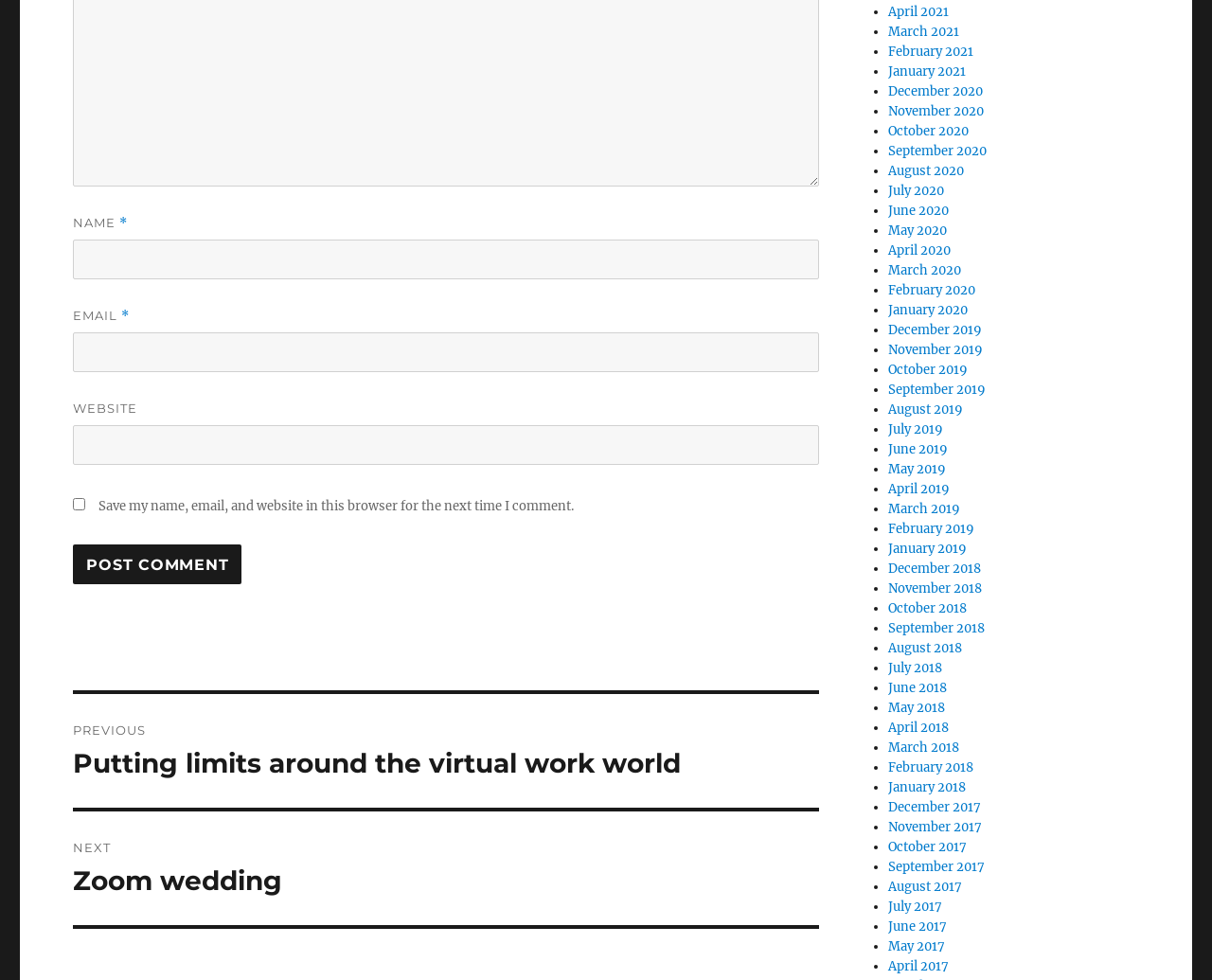What is the navigation section at the bottom of the page for?
Please give a detailed and elaborate explanation in response to the question.

The navigation section at the bottom of the page contains links labeled 'Previous post' and 'Next post'. This suggests that it is used for navigating between posts on the webpage.